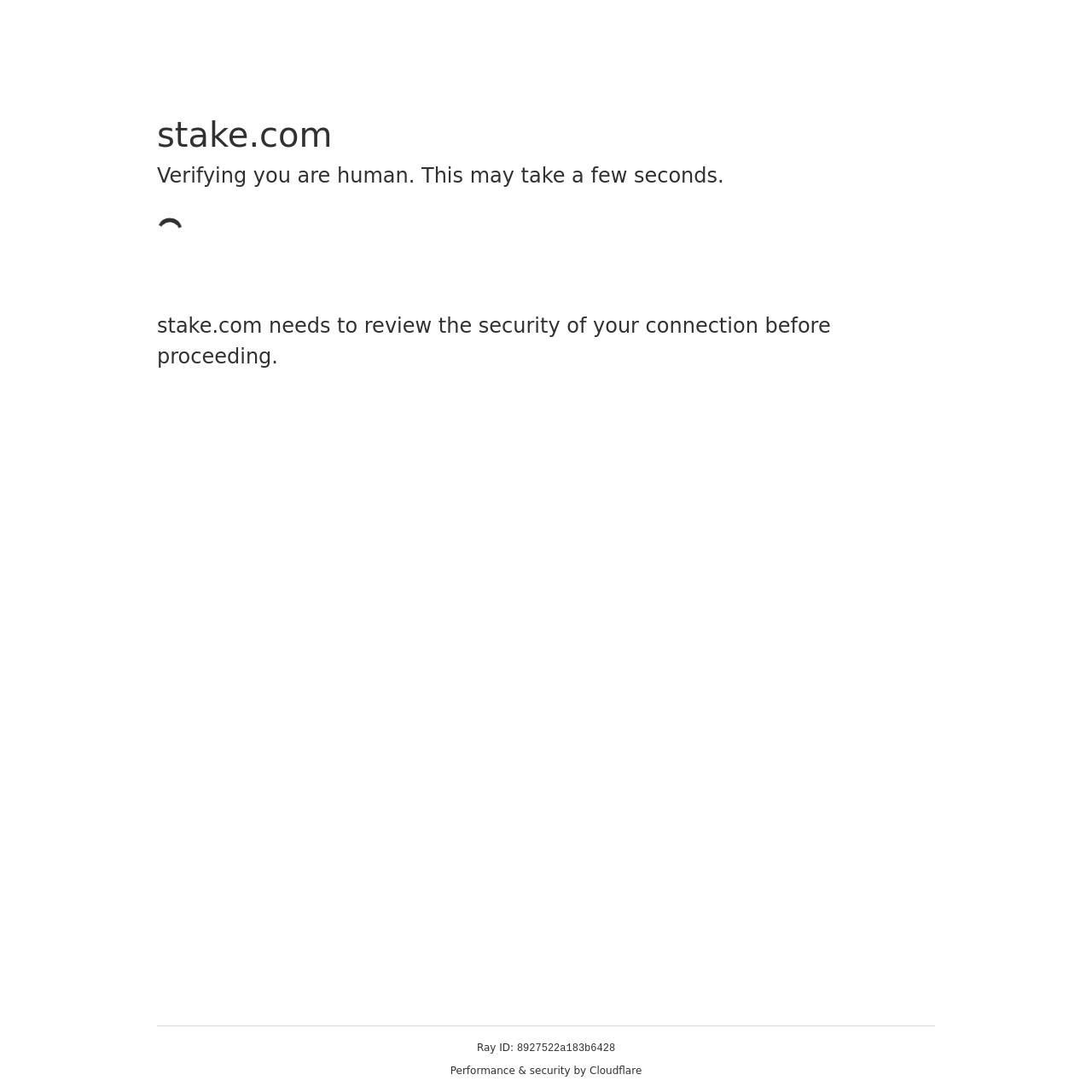Please answer the following question using a single word or phrase: 
What is the purpose of the security check?

review connection security